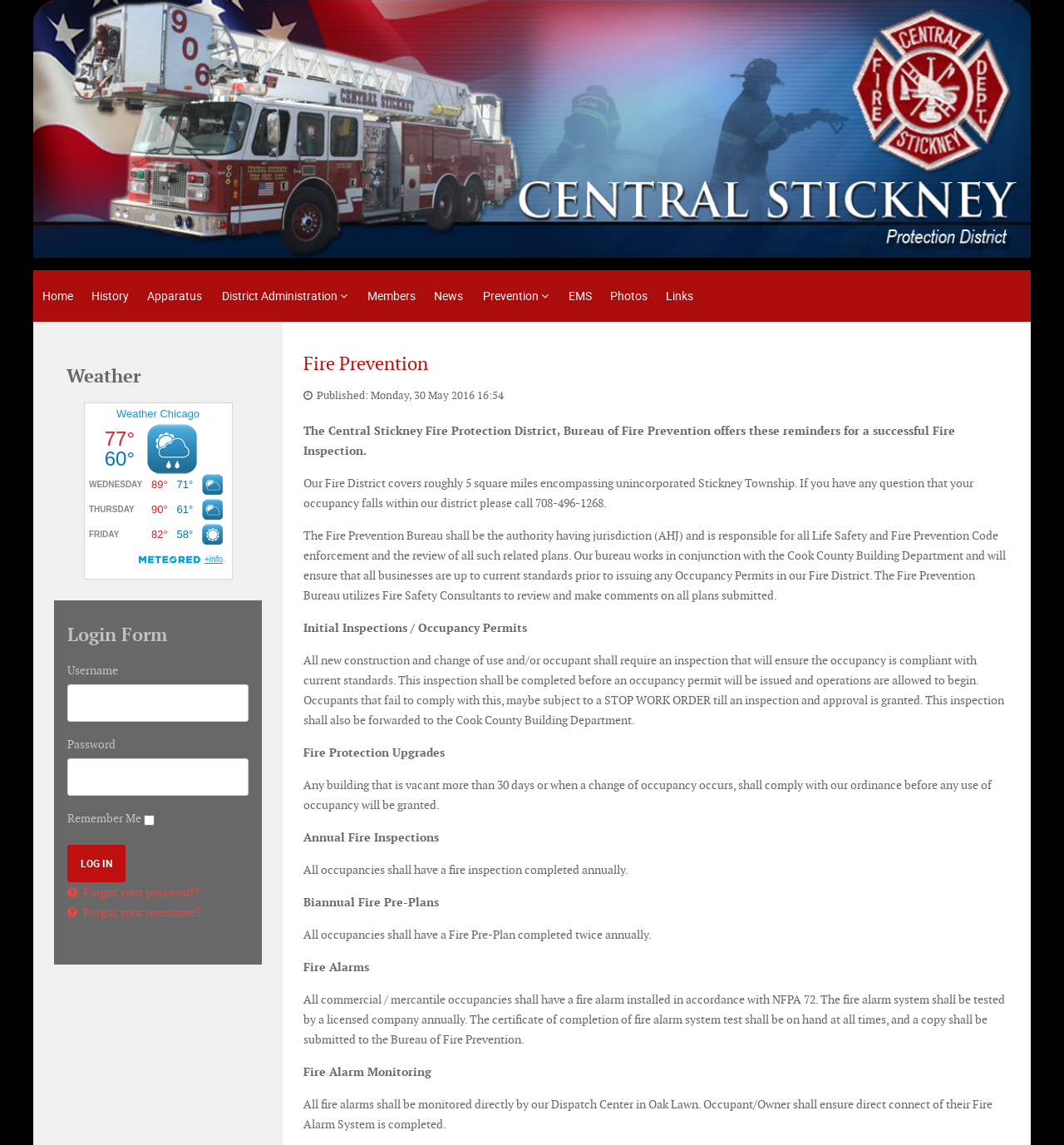Utilize the details in the image to give a detailed response to the question: How often should fire alarms be tested?

According to the static text on the webpage, 'The fire alarm system shall be tested by a licensed company annually.' Therefore, I conclude that fire alarms should be tested annually.